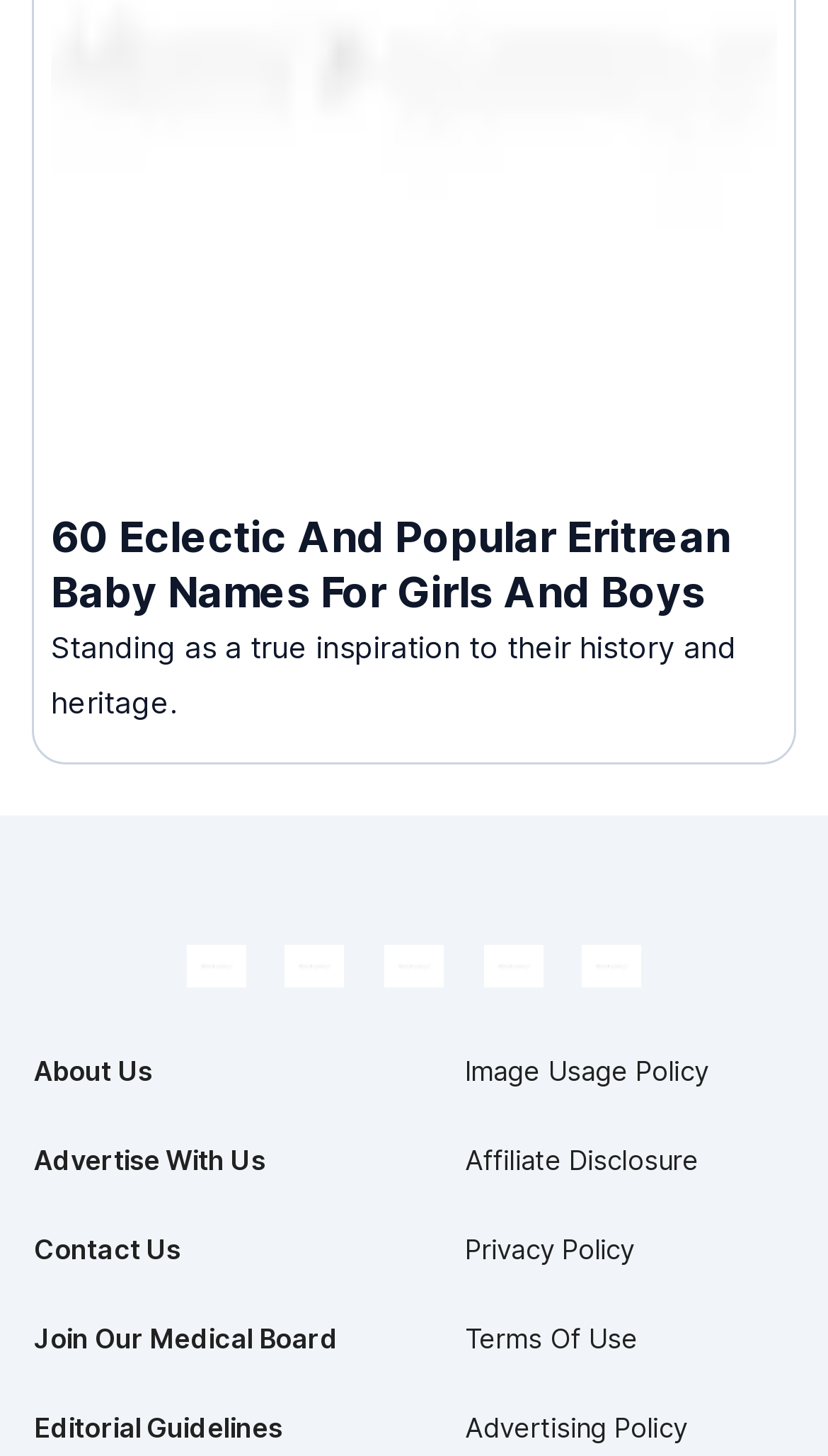What is the last link on the right side?
Using the visual information from the image, give a one-word or short-phrase answer.

Terms Of Use